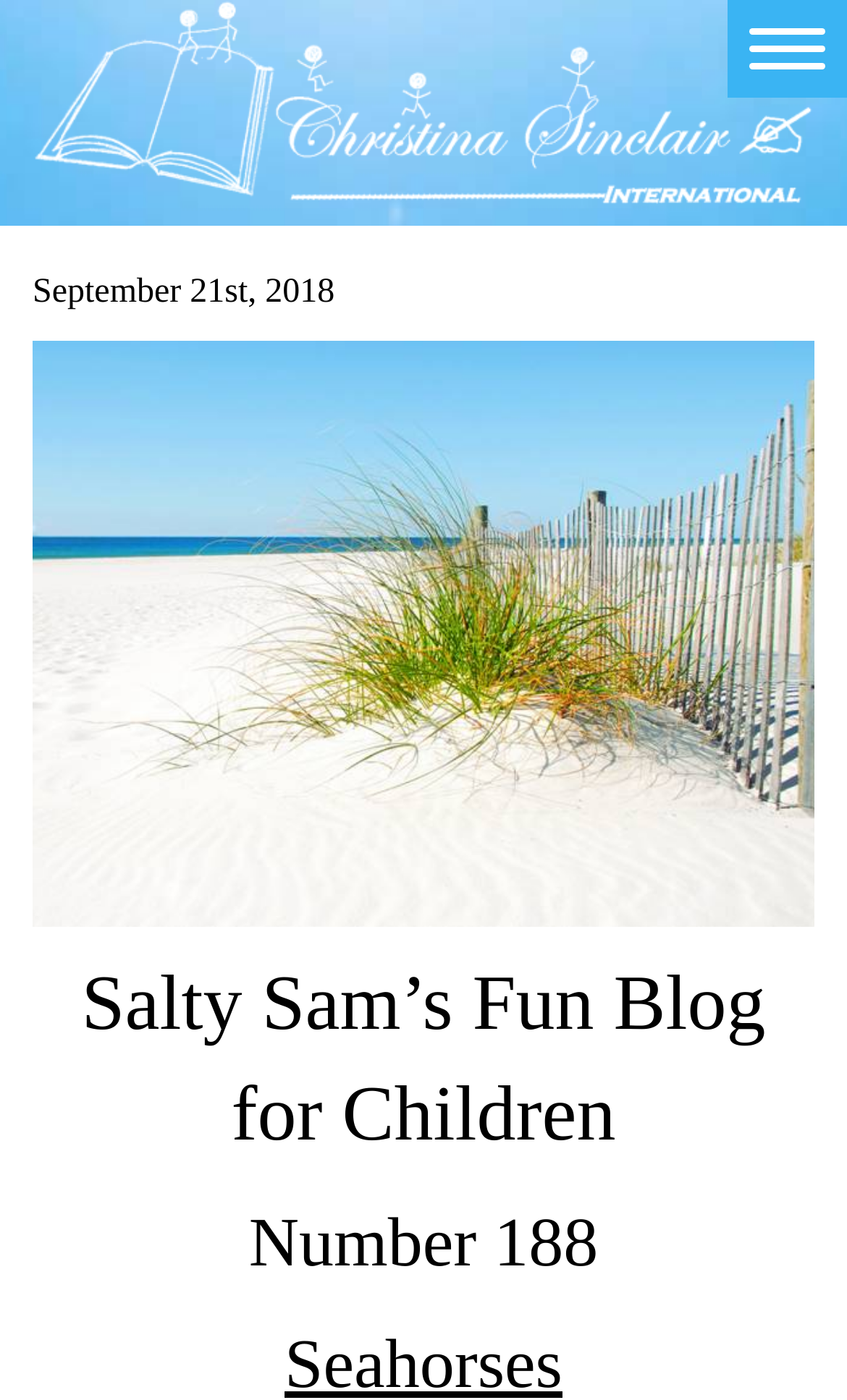Locate the bounding box coordinates of the UI element described by: "January 14, 2011". The bounding box coordinates should consist of four float numbers between 0 and 1, i.e., [left, top, right, bottom].

None